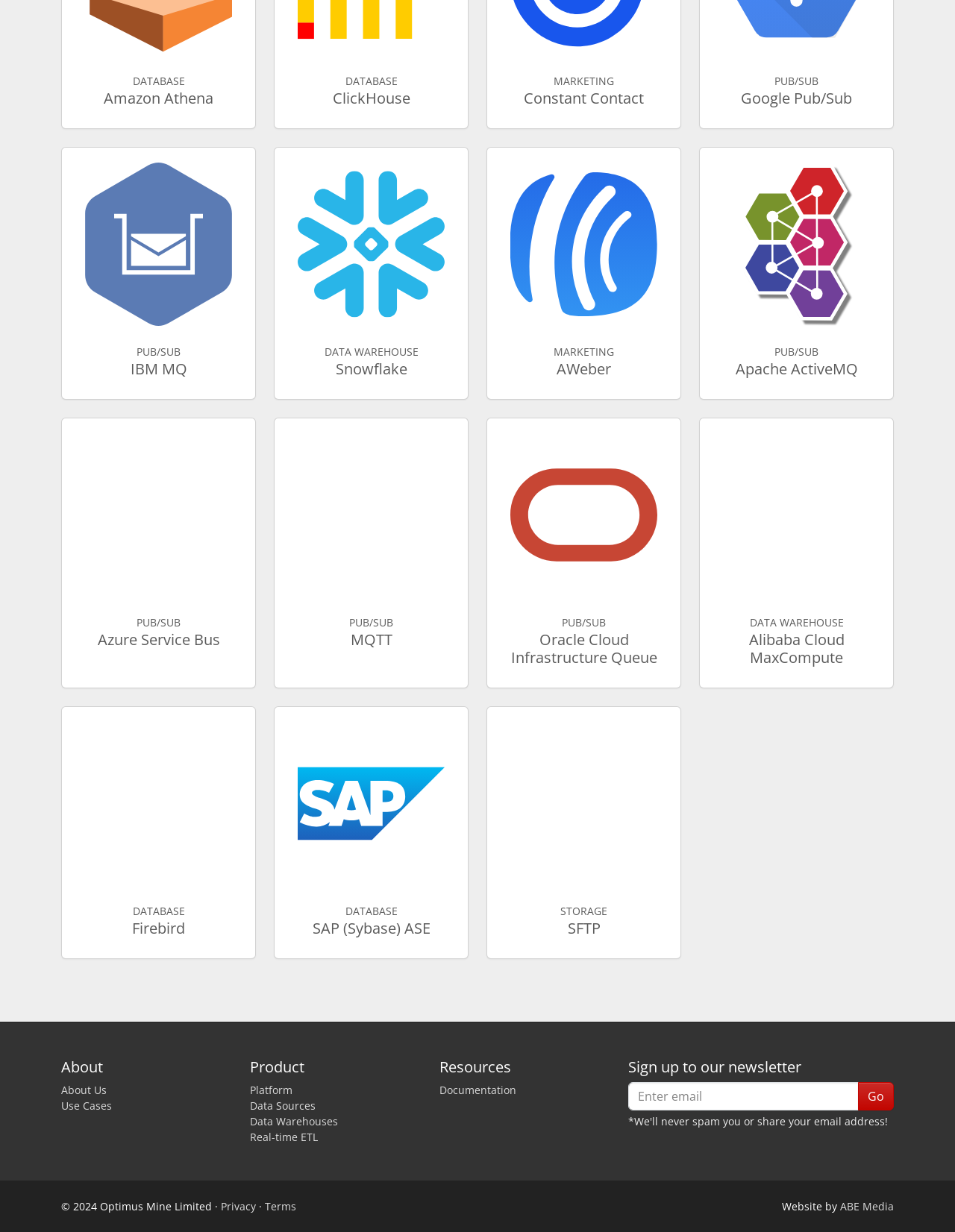What is the name of the company that developed the website?
Using the image, give a concise answer in the form of a single word or short phrase.

ABE Media